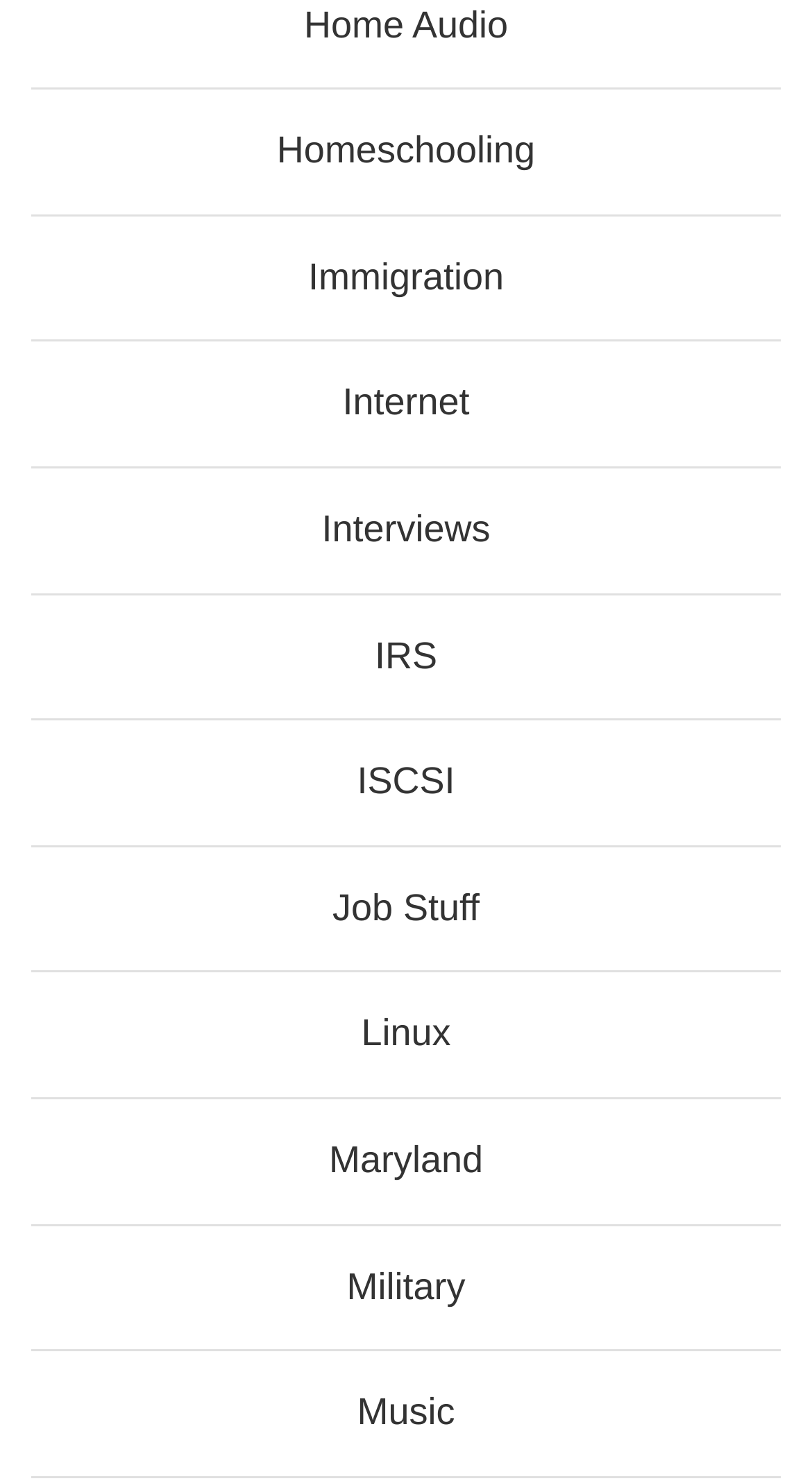Identify the bounding box coordinates for the UI element described as follows: "Music". Ensure the coordinates are four float numbers between 0 and 1, formatted as [left, top, right, bottom].

[0.44, 0.939, 0.56, 0.967]